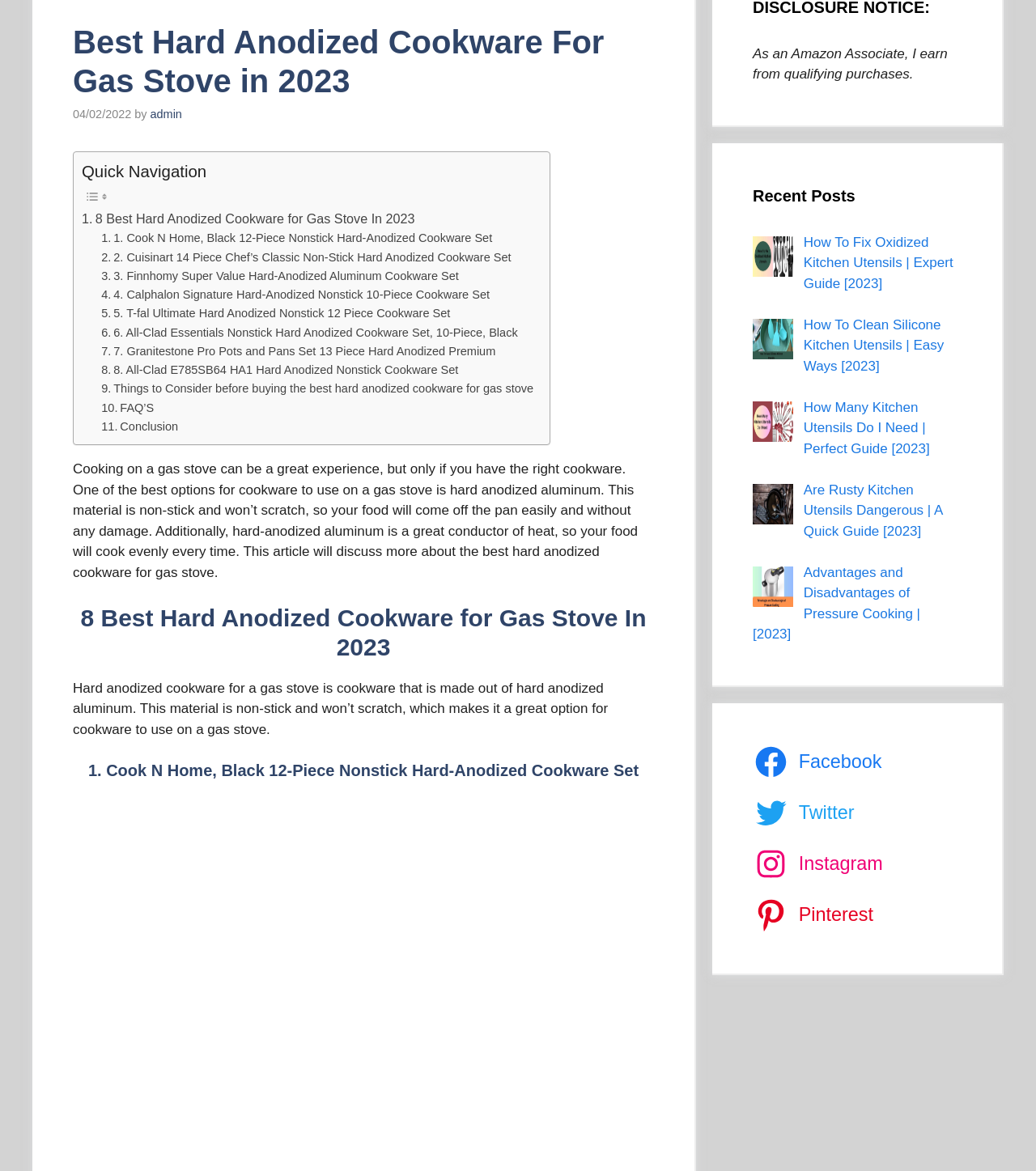Find the bounding box coordinates for the UI element that matches this description: "Facebook".

[0.727, 0.635, 0.86, 0.666]